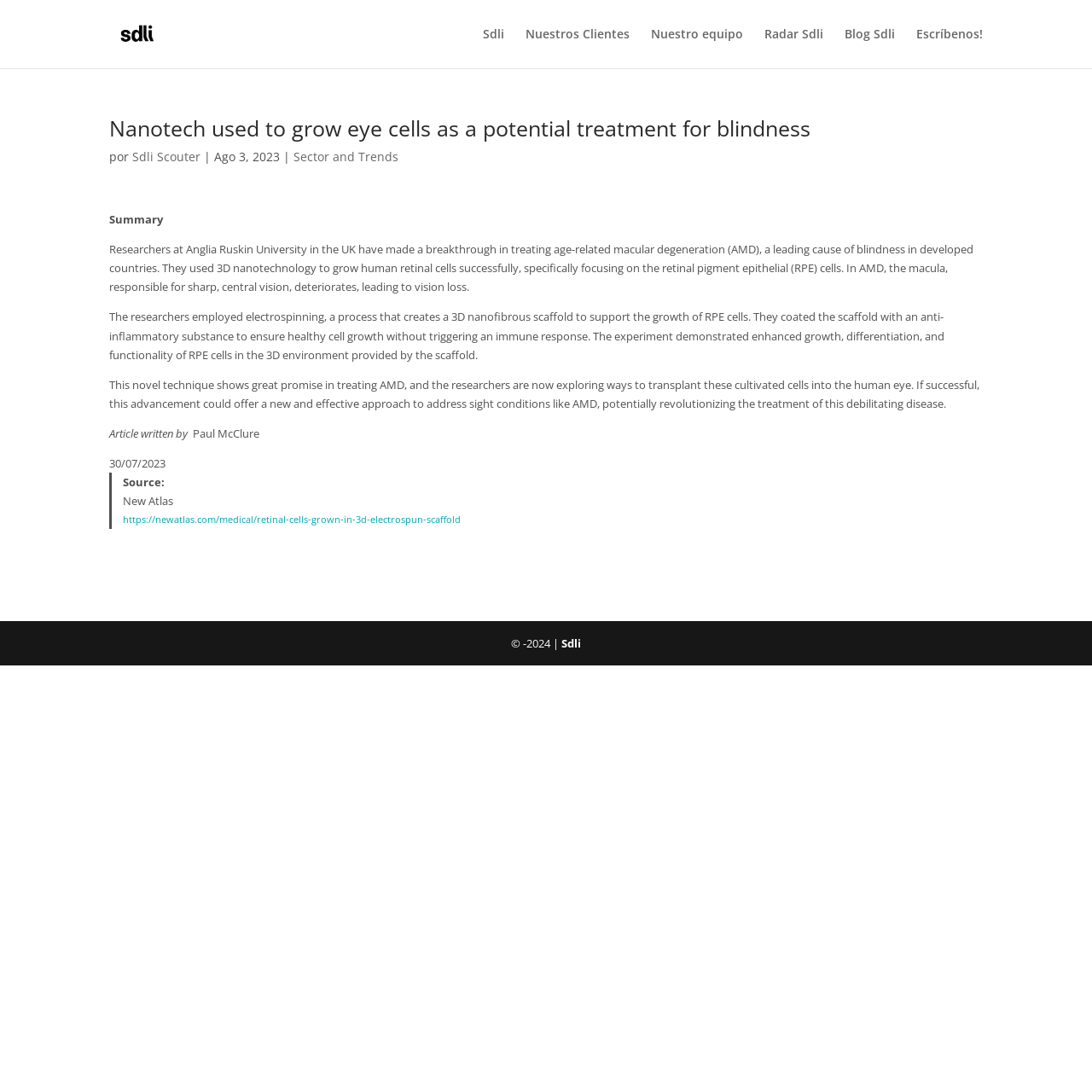What is the potential treatment for age-related macular degeneration (AMD) mentioned in the article? From the image, respond with a single word or brief phrase.

Transplanting cultivated cells into the human eye